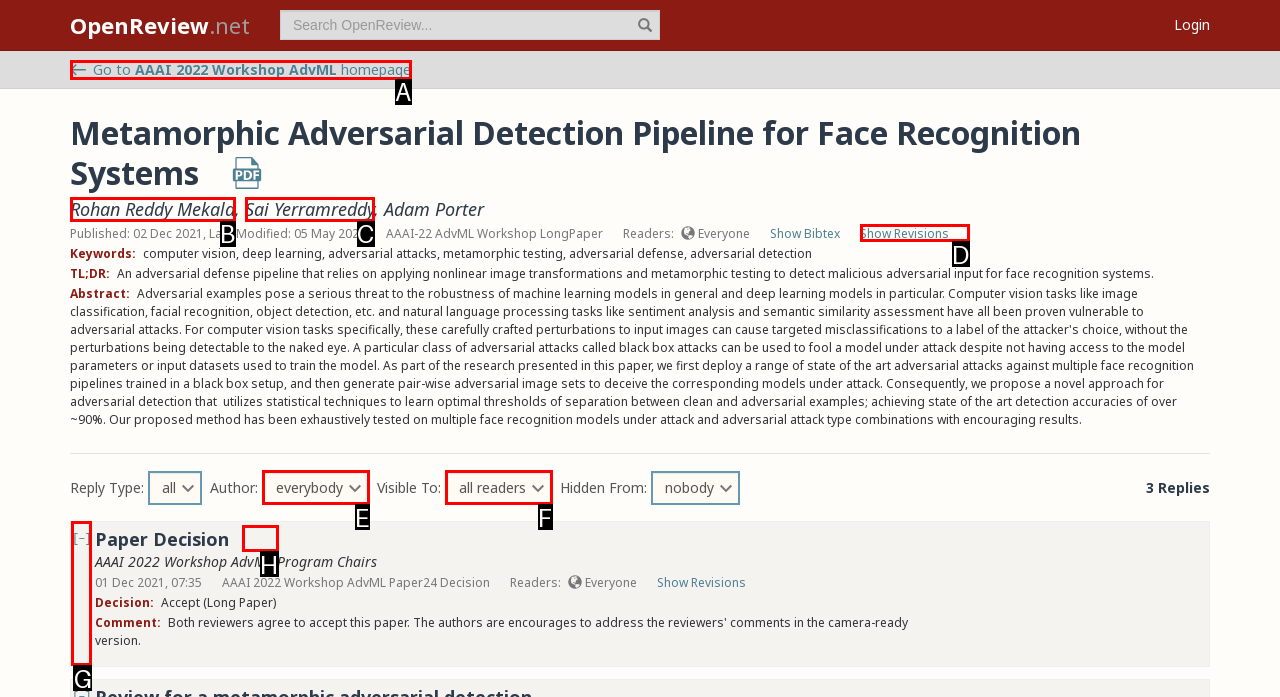From the options shown, which one fits the description: all readers? Respond with the appropriate letter.

F